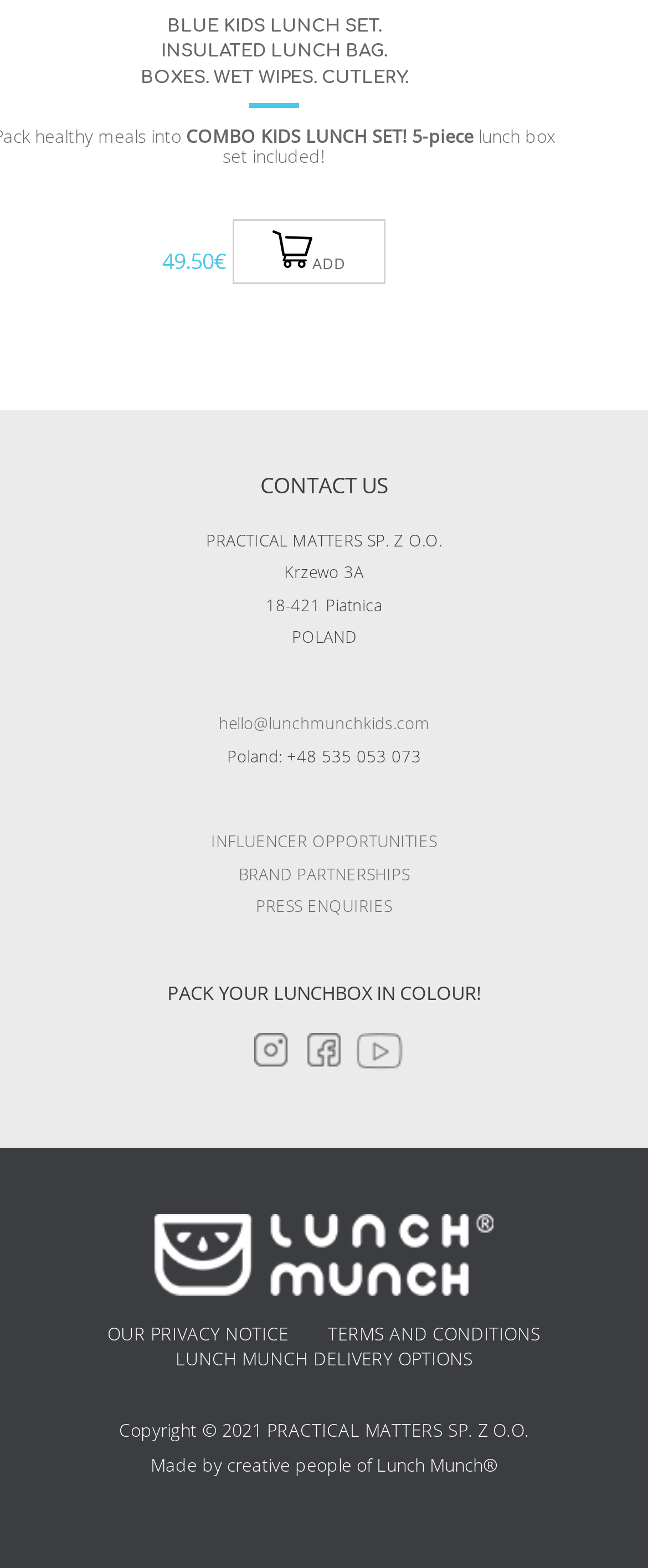Provide a one-word or brief phrase answer to the question:
What is the price of the Combo Kids Lunch Set?

49.50 €